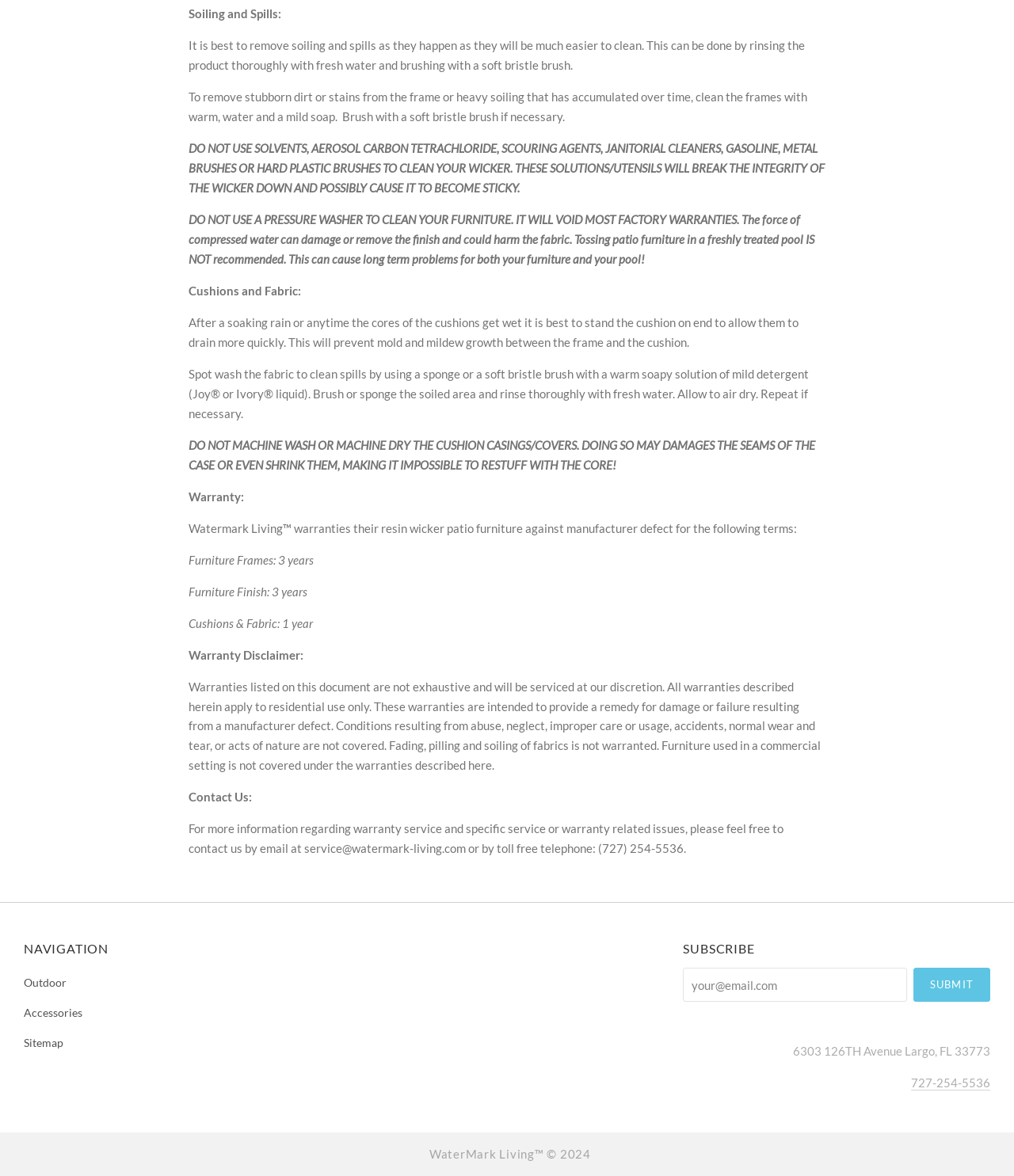Using the given element description, provide the bounding box coordinates (top-left x, top-left y, bottom-right x, bottom-right y) for the corresponding UI element in the screenshot: Sitemap

[0.023, 0.874, 0.169, 0.892]